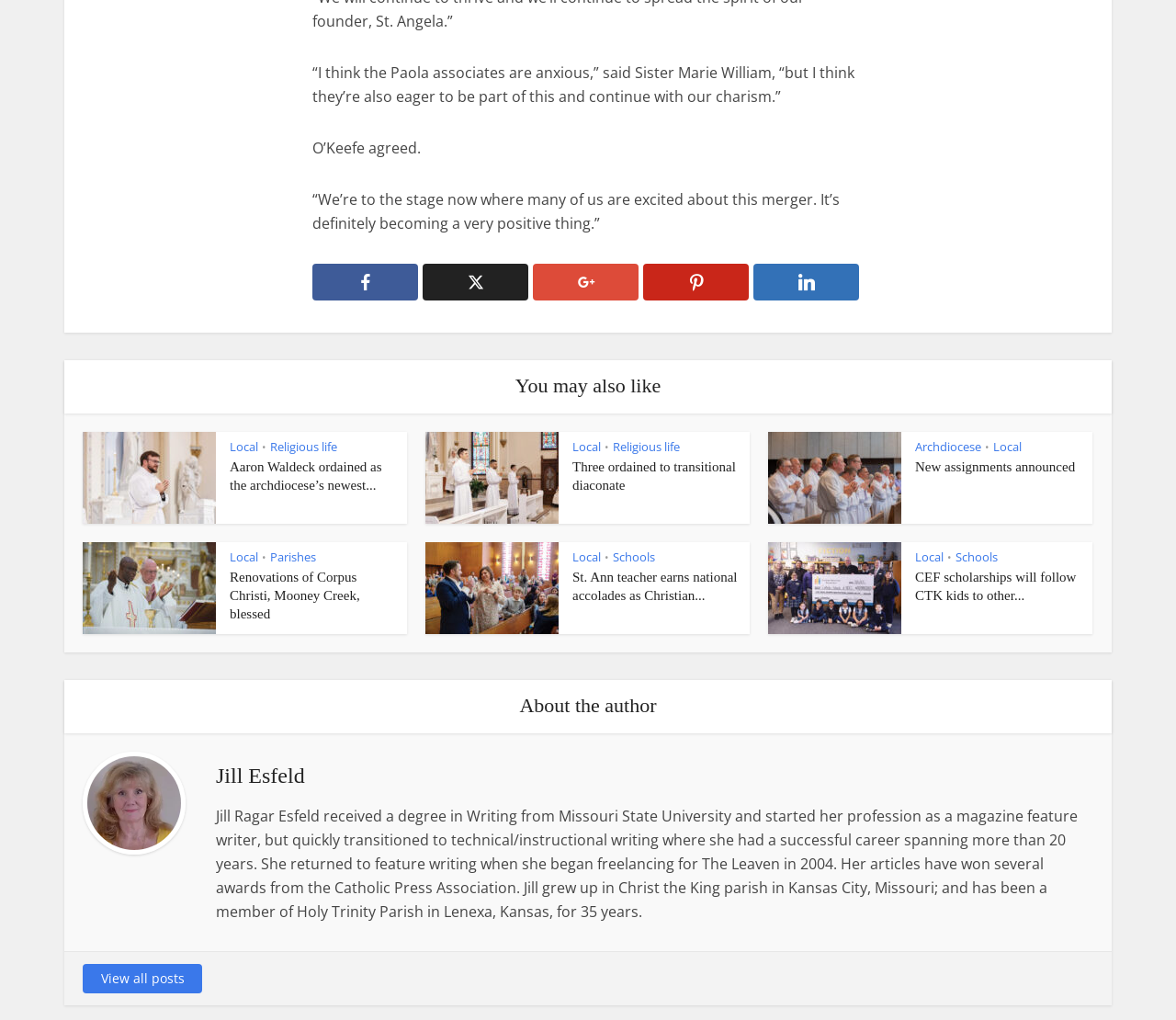Locate the coordinates of the bounding box for the clickable region that fulfills this instruction: "Click on the 'Local' link".

[0.195, 0.429, 0.22, 0.446]